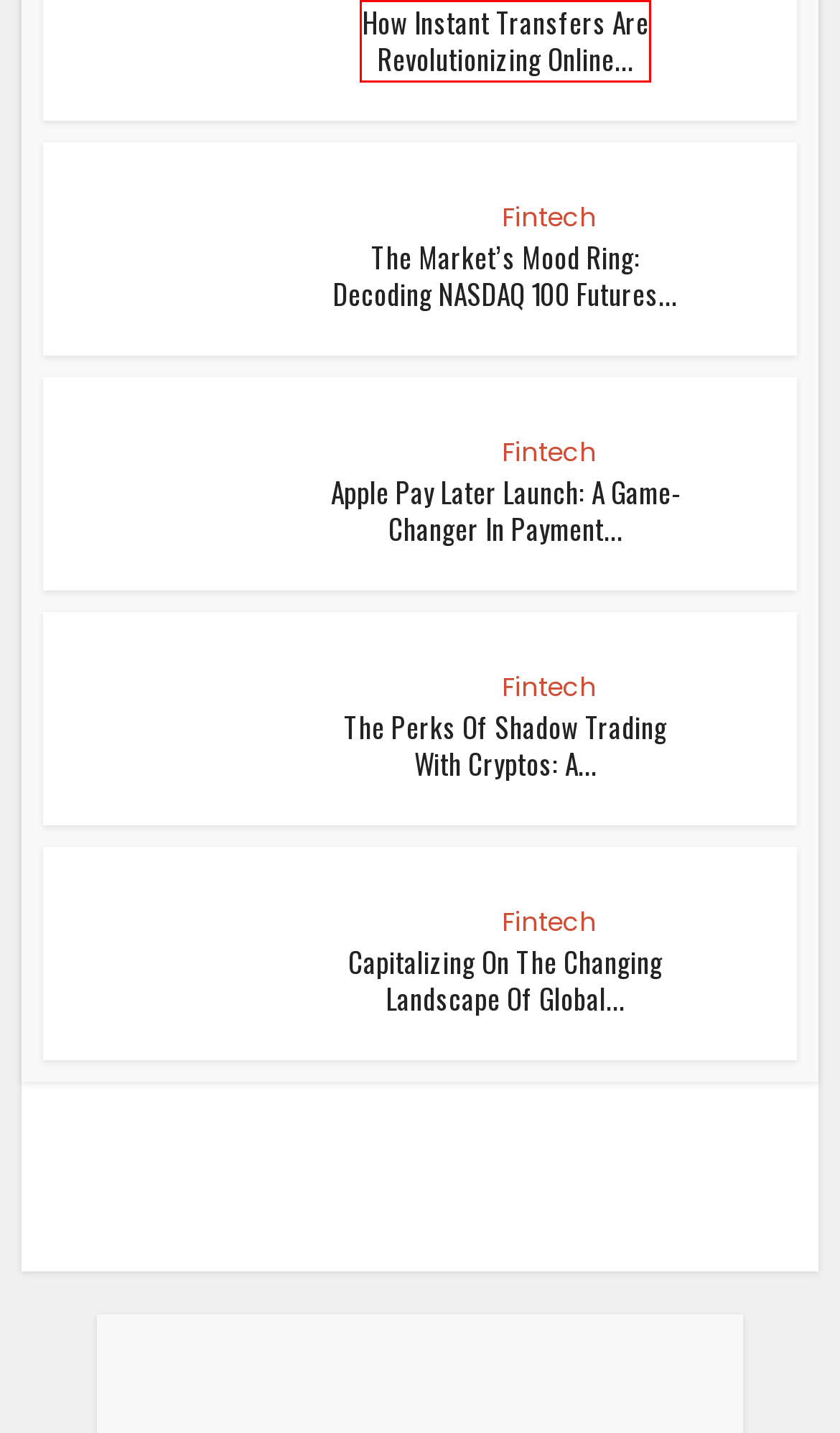A screenshot of a webpage is given, marked with a red bounding box around a UI element. Please select the most appropriate webpage description that fits the new page after clicking the highlighted element. Here are the candidates:
A. The Market’s Mood Ring: Decoding NASDAQ 100 Futures Sentiments
B. The Perks Of Shadow Trading With Cryptos: A Layman's Guide
C. Insights From The 2023 McKinsey Global Payments Report
D. Newszii-Meaningful Meaningless News | About Us
E. Scalable Blockchain For Decentralized Applications
F. How Instant Transfers Are Revolutionizing Online Casinos In New Zealand
G. Apple Pay Later Launch: A Game-Changer In Payment Solutions
H. How To Watch Tottenham Hotspur Vs Manchester City: Live Stream

F